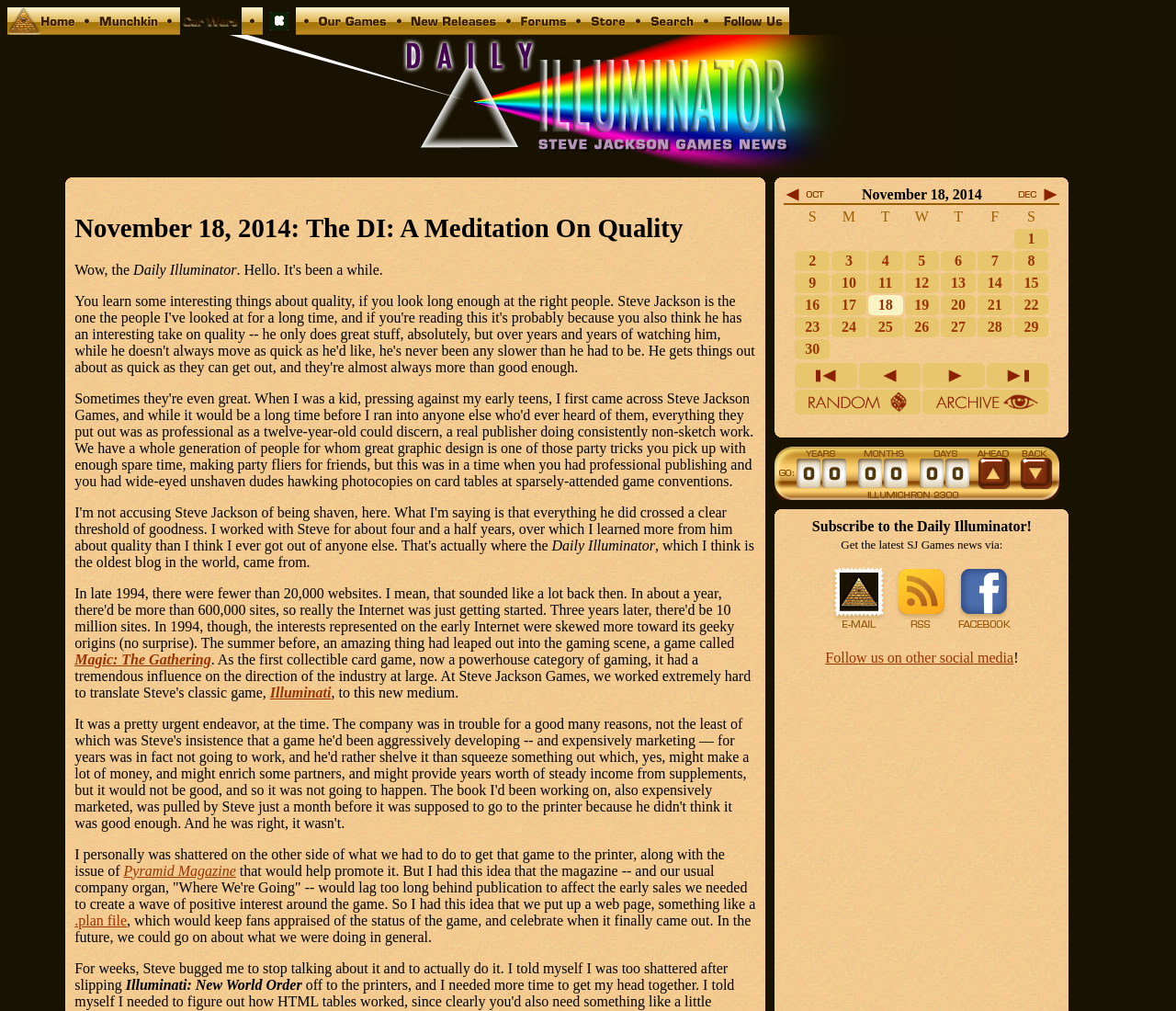What is the name of the website?
Please provide a single word or phrase in response based on the screenshot.

Daily Illuminator